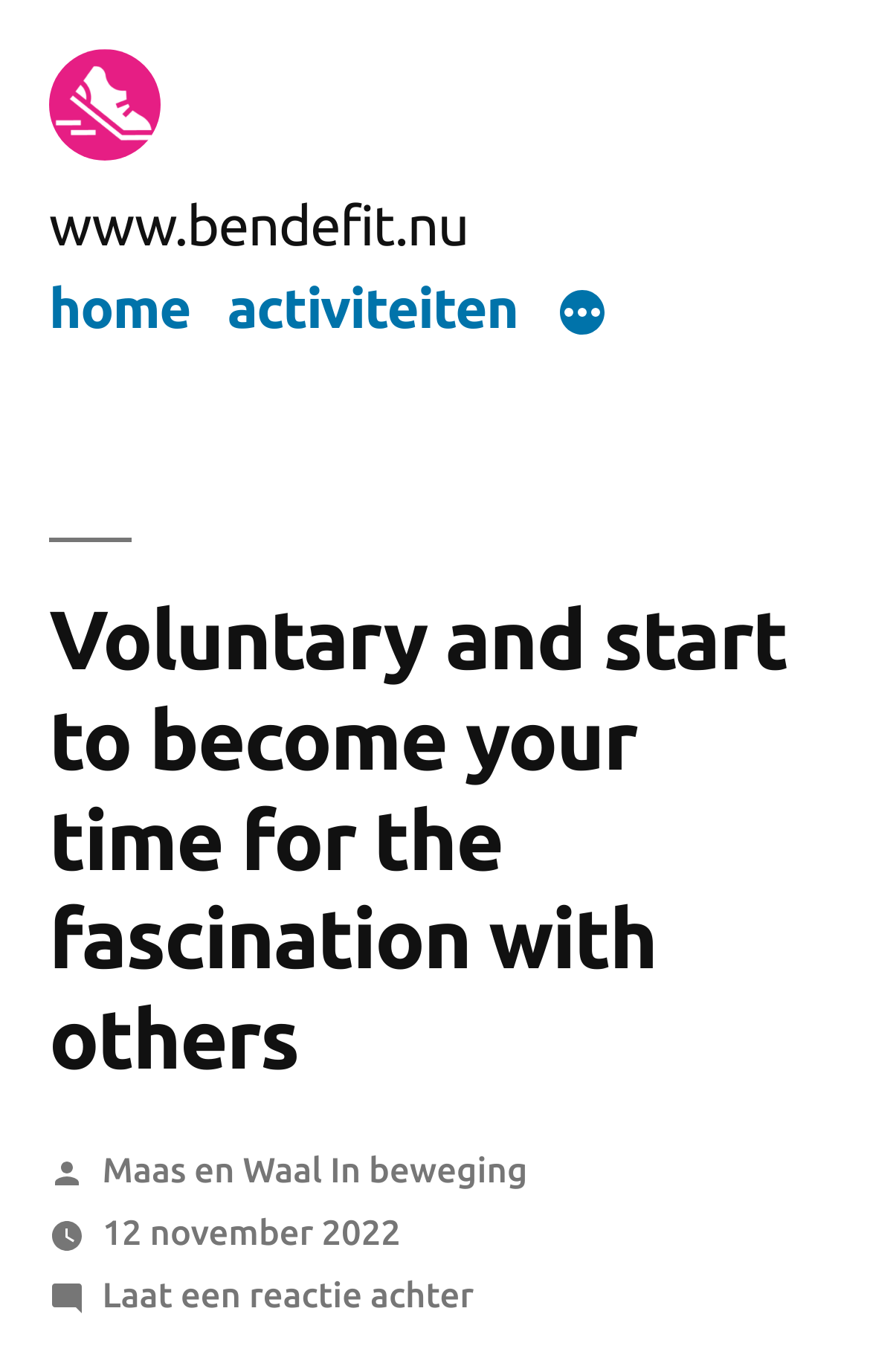Who posted the article?
Using the information from the image, answer the question thoroughly.

I looked for information about the author of the article but could not find any specific information. The text 'Geplaatst door' is present, but it does not specify the author's name.